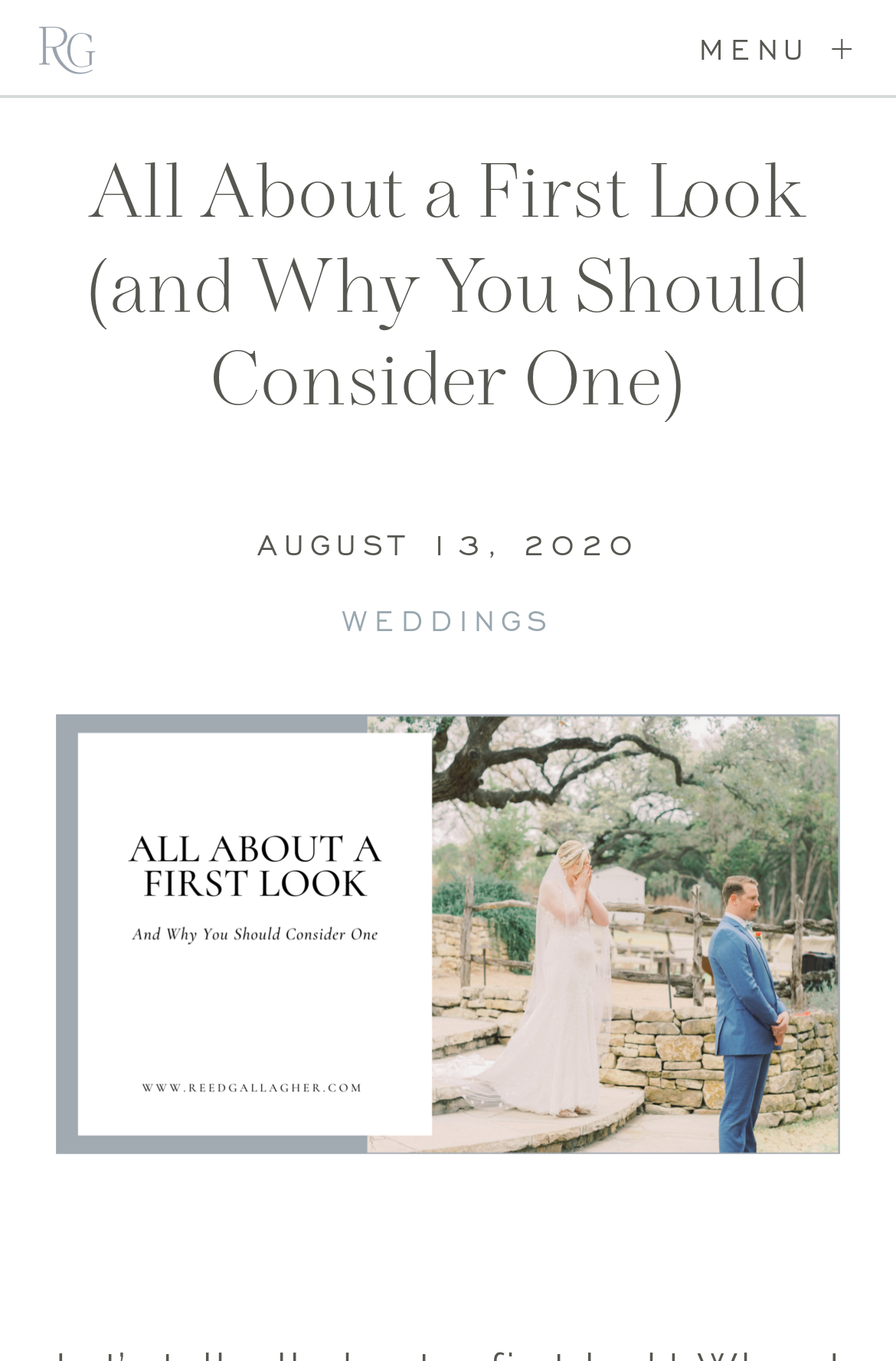Describe in detail what you see on the webpage.

The webpage is about "All About a First Look" in the context of weddings. At the top, there is a menu button labeled "MENU +" on the right side. Below the menu button, there is a main heading "All About a First Look (and Why You Should Consider One)" that spans almost the entire width of the page. 

Underneath the main heading, there is a secondary heading "WEDDINGS" with a link to the same text on the right side of it. Below the "WEDDINGS" heading, there is a date "AUGUST 13, 2020" displayed. 

The main content of the page is an image of a "Bride and Groom sharing a first look", which takes up a significant portion of the page. At the bottom of the page, there is a small, non-descriptive text element containing a single whitespace character.